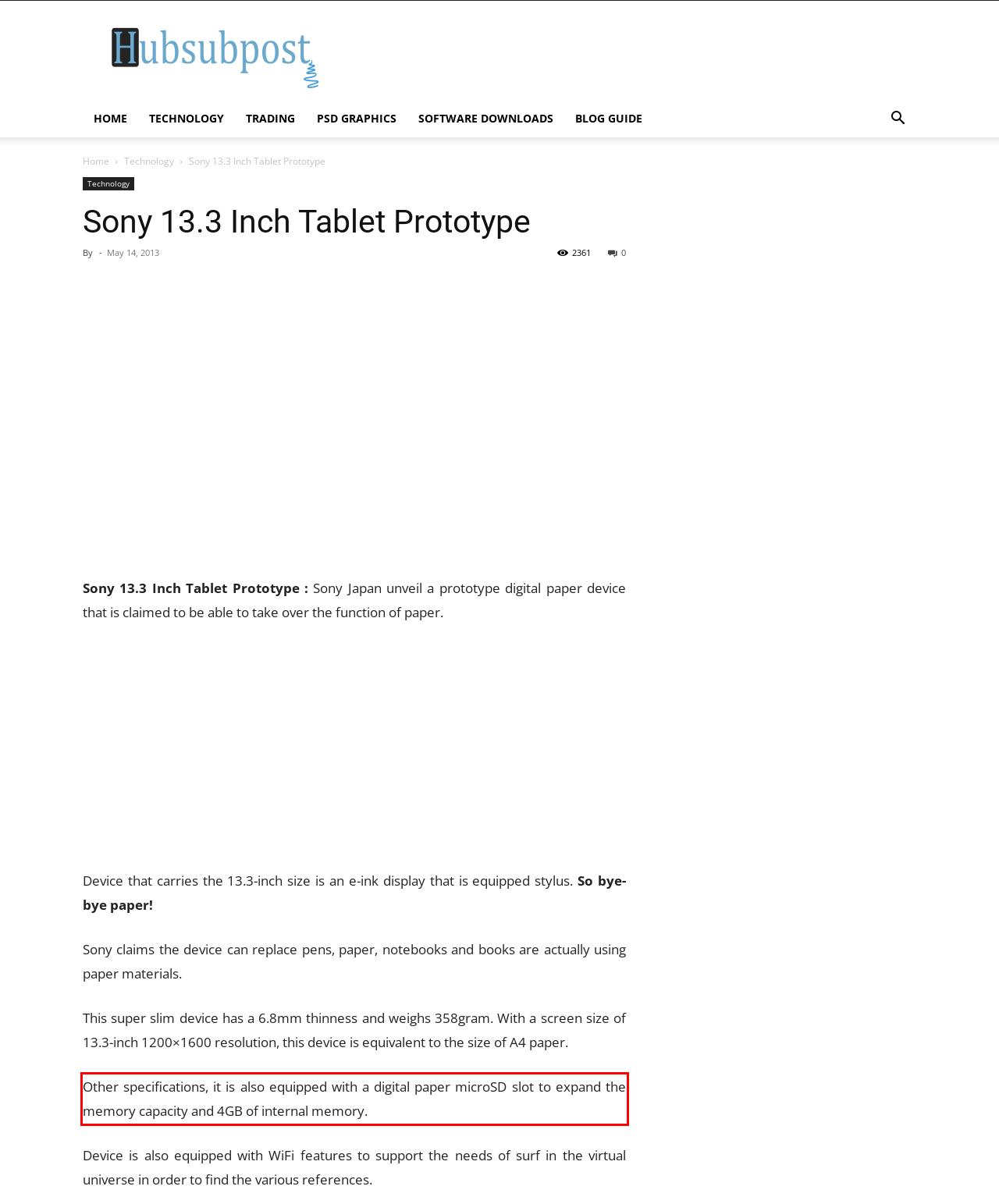Examine the webpage screenshot and use OCR to obtain the text inside the red bounding box.

Other specifications, it is also equipped with a digital paper microSD slot to expand the memory capacity and 4GB of internal memory.